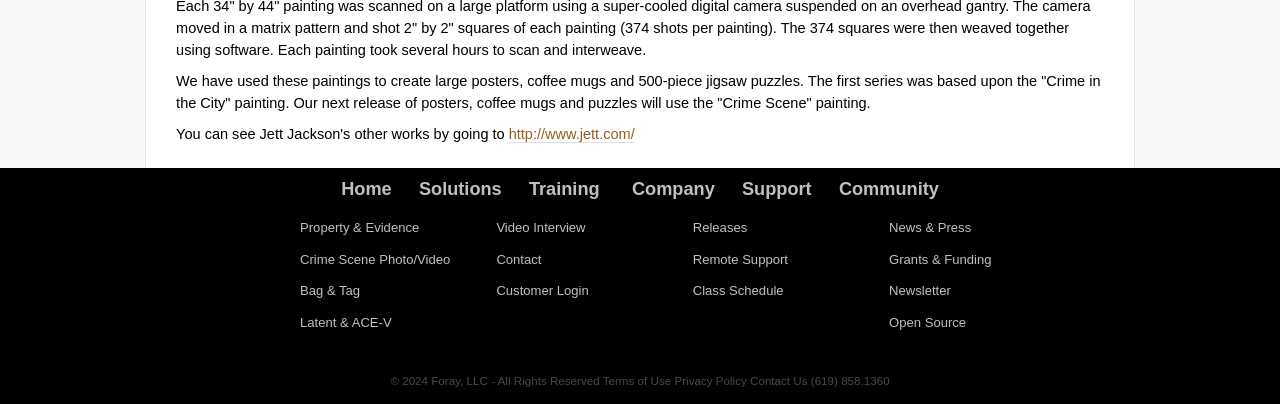Give a succinct answer to this question in a single word or phrase: 
What is the theme of the paintings used for posters and jigsaw puzzles?

Crime